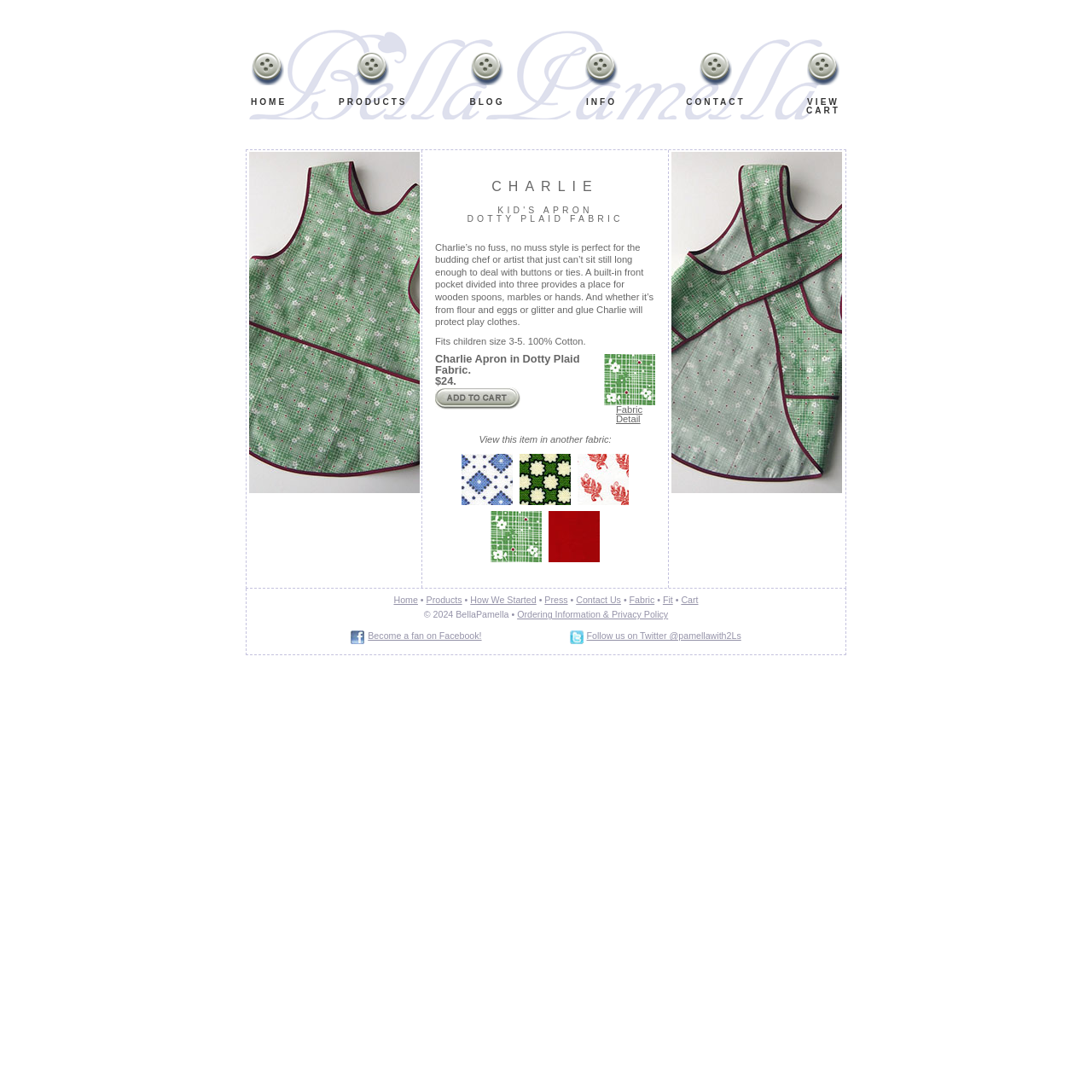Identify the bounding box coordinates of the HTML element based on this description: "Blog".

[0.415, 0.047, 0.477, 0.137]